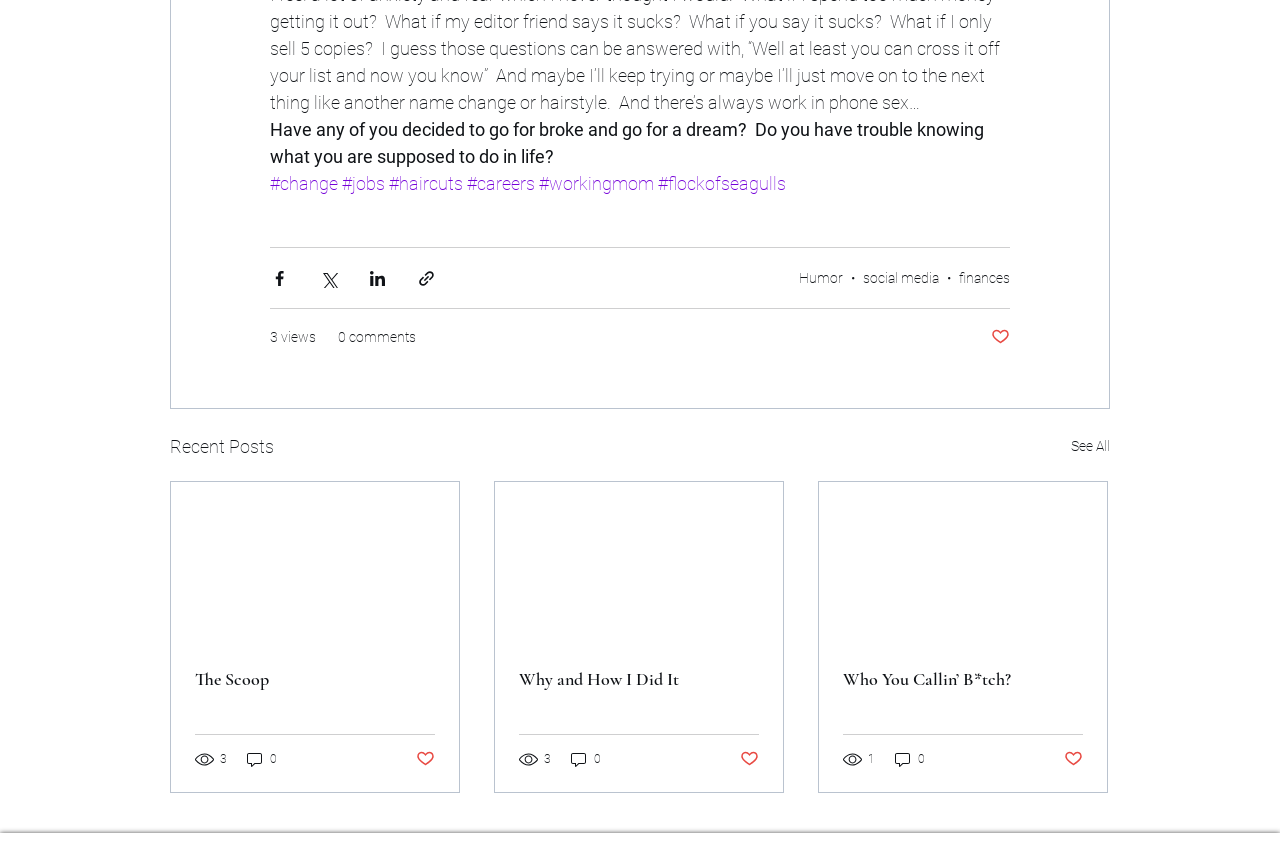Locate the bounding box coordinates of the clickable region to complete the following instruction: "Click on the 'The Scoop' link."

[0.152, 0.793, 0.34, 0.819]